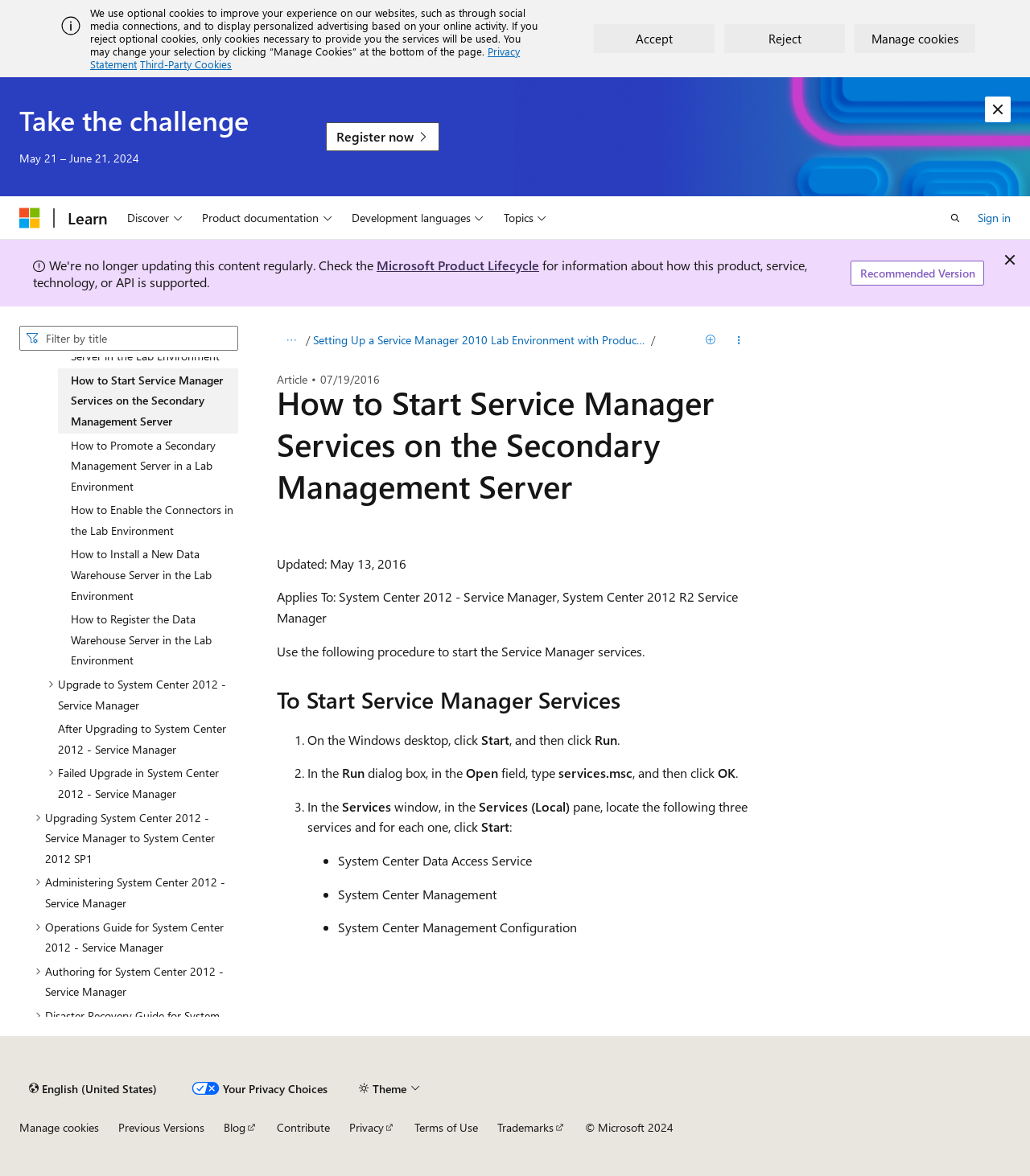Give a detailed overview of the webpage's appearance and contents.

The webpage is about Microsoft Learn, specifically a tutorial on "How to Start Service Manager Services on the Secondary Management Server". At the top, there is a banner with a cookie policy notification, which includes a brief description, buttons to accept or reject cookies, and links to privacy statements. Below the banner, there is a heading "Take the challenge" with a registration link and a date range "May 21 – June 21, 2024".

On the top-right corner, there are navigation links to "Microsoft", "Learn", and a search button. Below the navigation links, there is a global navigation menu with buttons to discover, access product documentation, development languages, and topics.

The main content of the webpage is divided into two sections. On the left, there is a table of contents with multiple tree items, each representing a different topic related to Service Manager, such as backup, connectors, and database management. On the right, there is a detailed tutorial on "How to Start Service Manager Services on the Secondary Management Server", which includes headings, paragraphs, and step-by-step instructions with list markers.

At the top of the tutorial section, there is a breadcrumb navigation menu and a link to a related article. The tutorial itself is divided into sections, including an introduction, a procedure to start the Service Manager services, and a list of steps with detailed descriptions. The webpage also includes a review date and information about the article's applicability to different System Center versions.